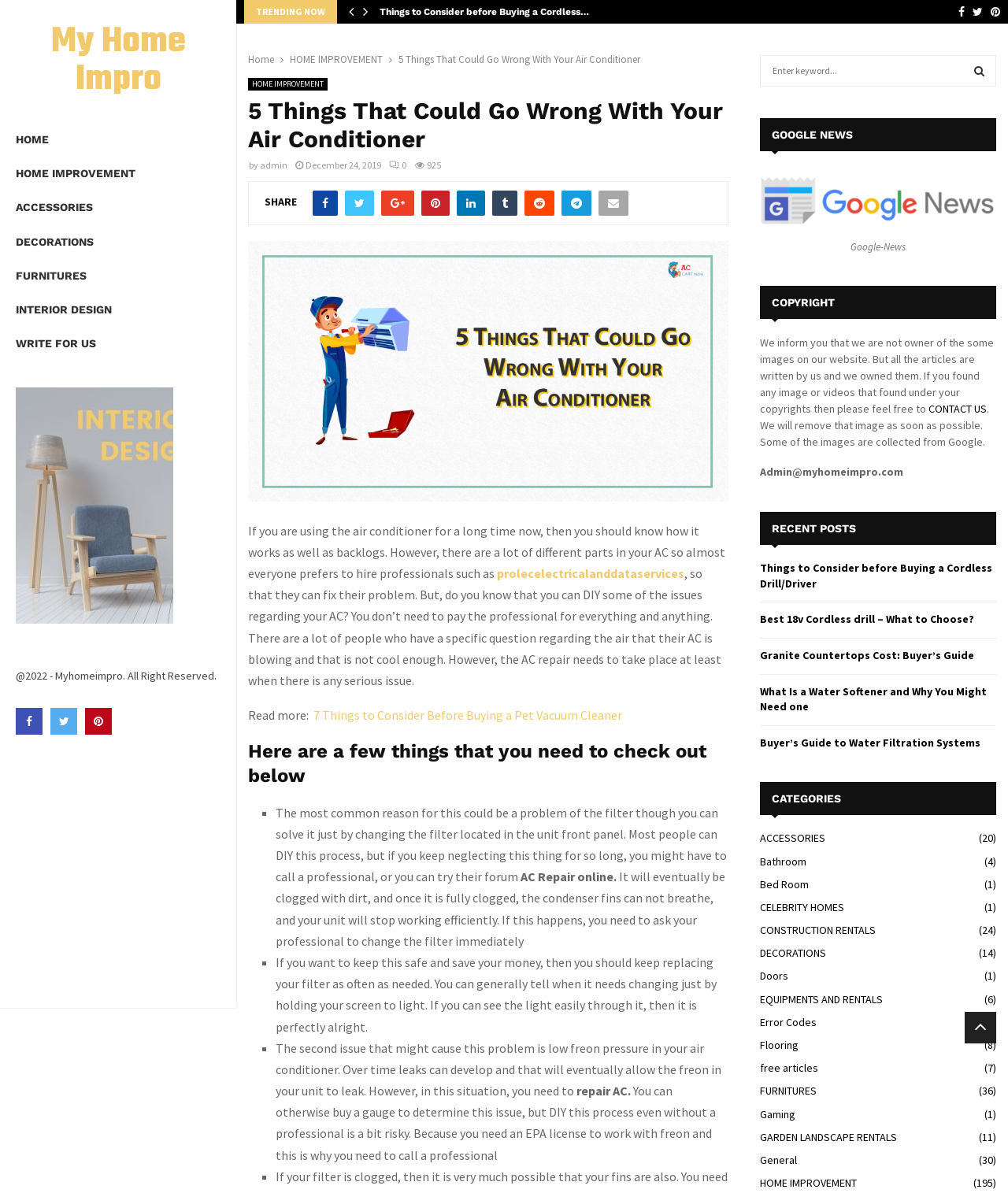Given the element description, predict the bounding box coordinates in the format (top-left x, top-left y, bottom-right x, bottom-right y). Make sure all values are between 0 and 1. Here is the element description: Granite Countertops Cost: Buyer’s Guide

[0.754, 0.543, 0.966, 0.555]